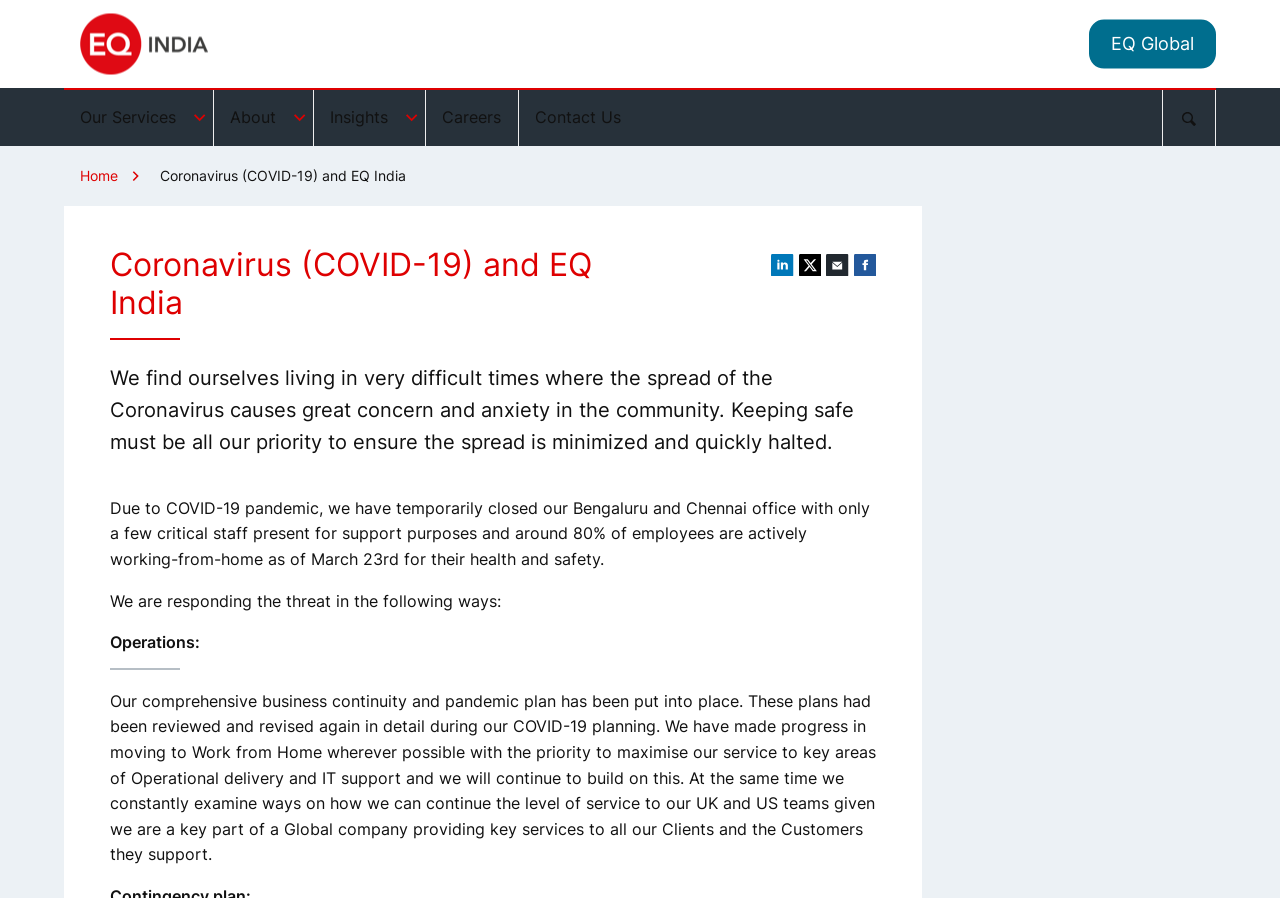Using the provided description: "parent_node: EQ Global", find the bounding box coordinates of the corresponding UI element. The output should be four float numbers between 0 and 1, in the format [left, top, right, bottom].

[0.062, 0.015, 0.162, 0.083]